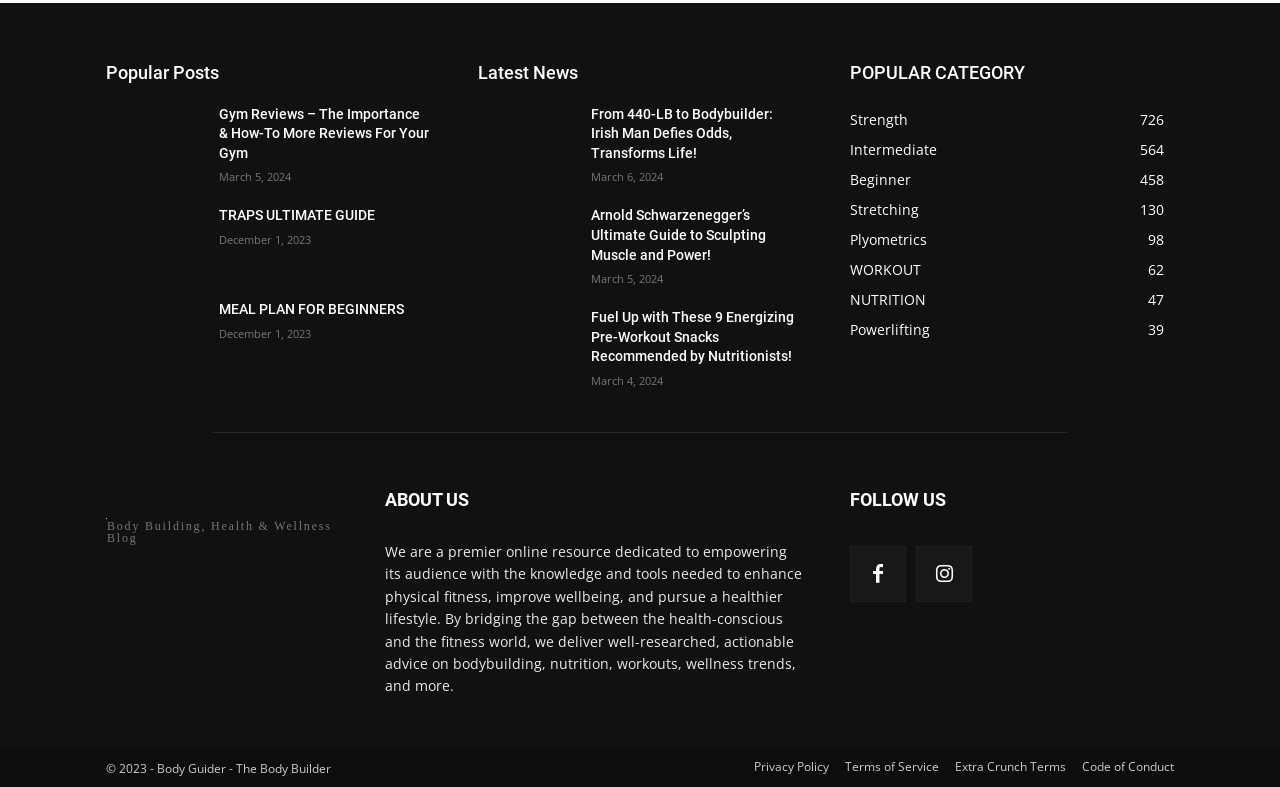Please identify the bounding box coordinates of the element's region that I should click in order to complete the following instruction: "Read 'Gym Reviews – The Importance & How-To More Reviews For Your Gym'". The bounding box coordinates consist of four float numbers between 0 and 1, i.e., [left, top, right, bottom].

[0.171, 0.133, 0.336, 0.208]